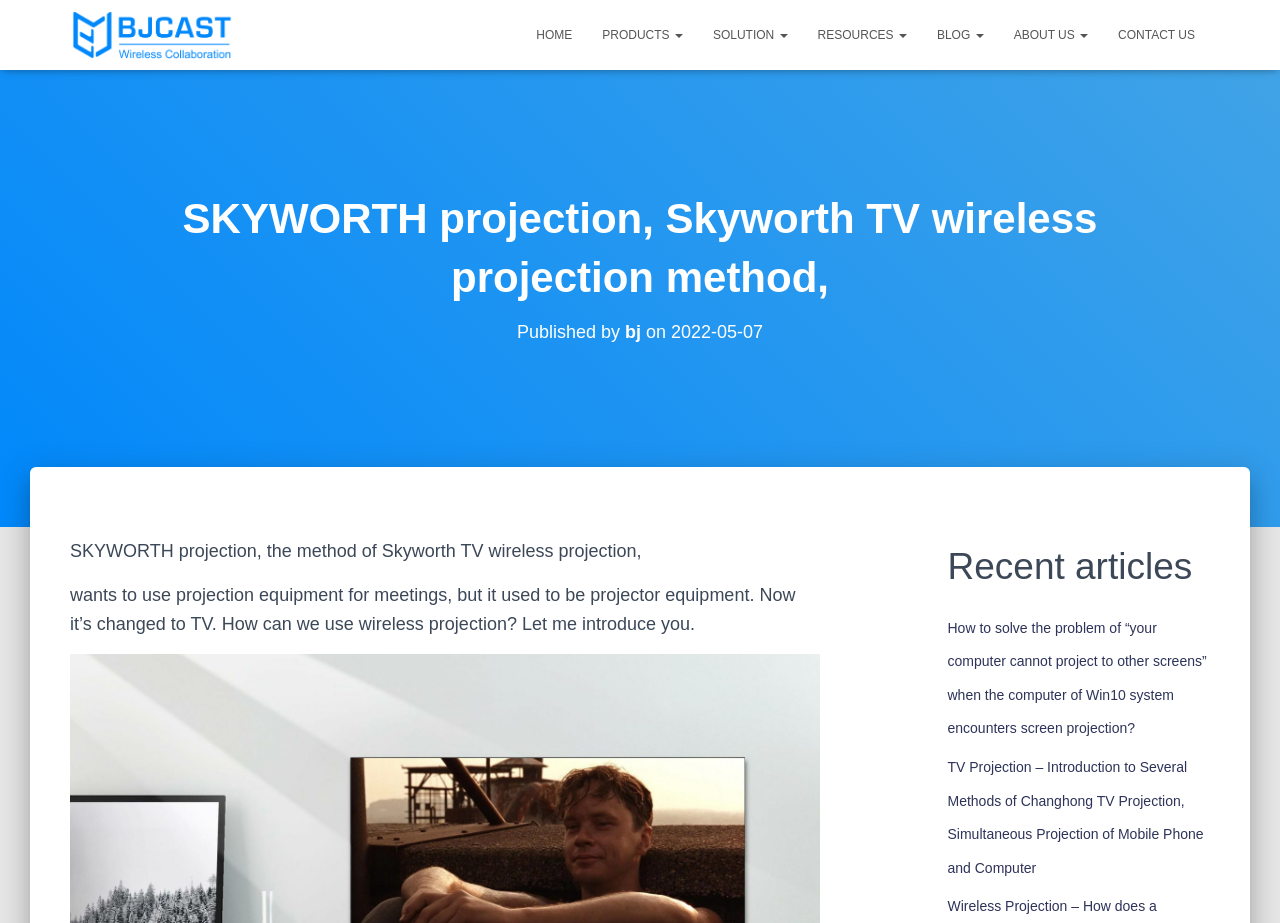Use a single word or phrase to answer the question: Who published the article?

bj